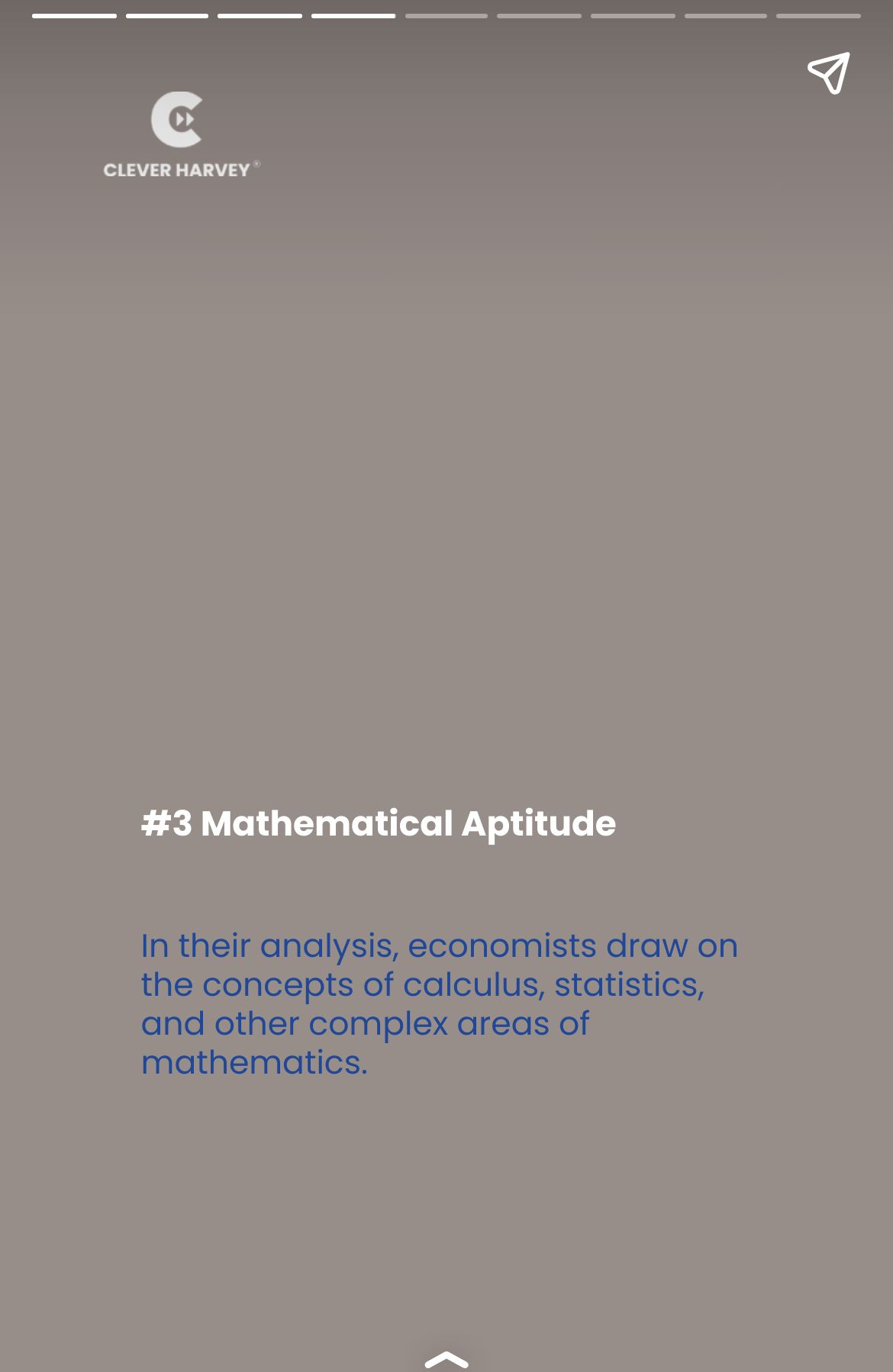Offer a thorough description of the webpage.

The webpage is about the top 5 skills required to become an economist, specifically highlighting the importance of mathematical aptitude. At the top of the page, there is a logo image, "NEW LOGO dd-02-01", positioned near the top-left corner. Below the logo, there is a brief paragraph of text that explains how economists utilize mathematical concepts in their analysis.

To the left of the paragraph, there is a heading, "#3 Mathematical Aptitude", indicating that this is the third skill required to become an economist. The text and heading are positioned roughly in the top half of the page.

At the very top of the page, there is a complementary section that spans the entire width of the page. Within this section, there is a "Share story" button located near the top-right corner.

On the left side of the page, near the bottom, there is a "Previous page" button, while on the right side, near the bottom, there is a "Next page" button. These buttons suggest that the webpage is part of a series or a multi-page article.

Additionally, there is a small, seemingly decorative image located near the bottom-right corner of the page, although its purpose is unclear.